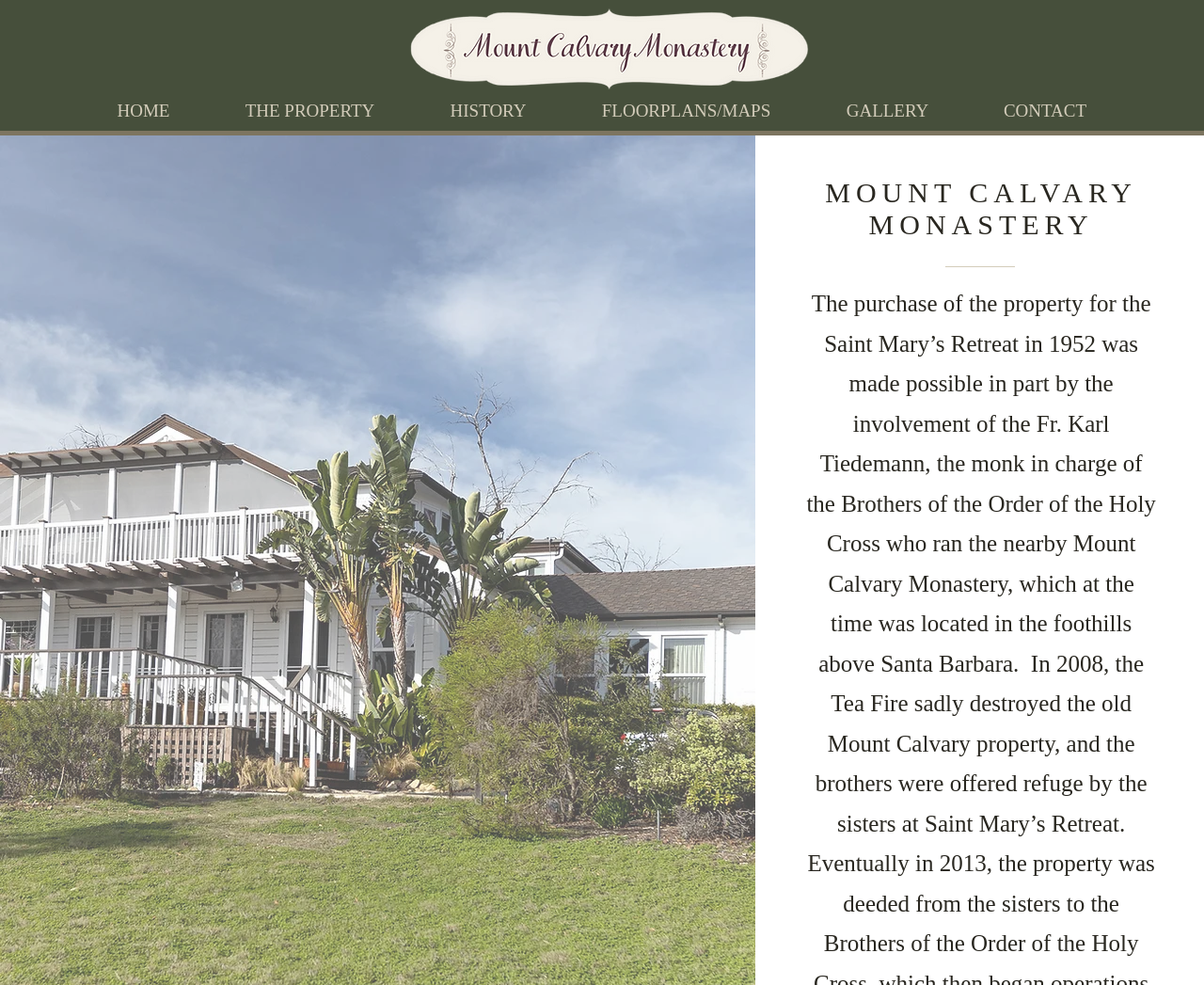What is the second navigation link?
By examining the image, provide a one-word or phrase answer.

THE PROPERTY